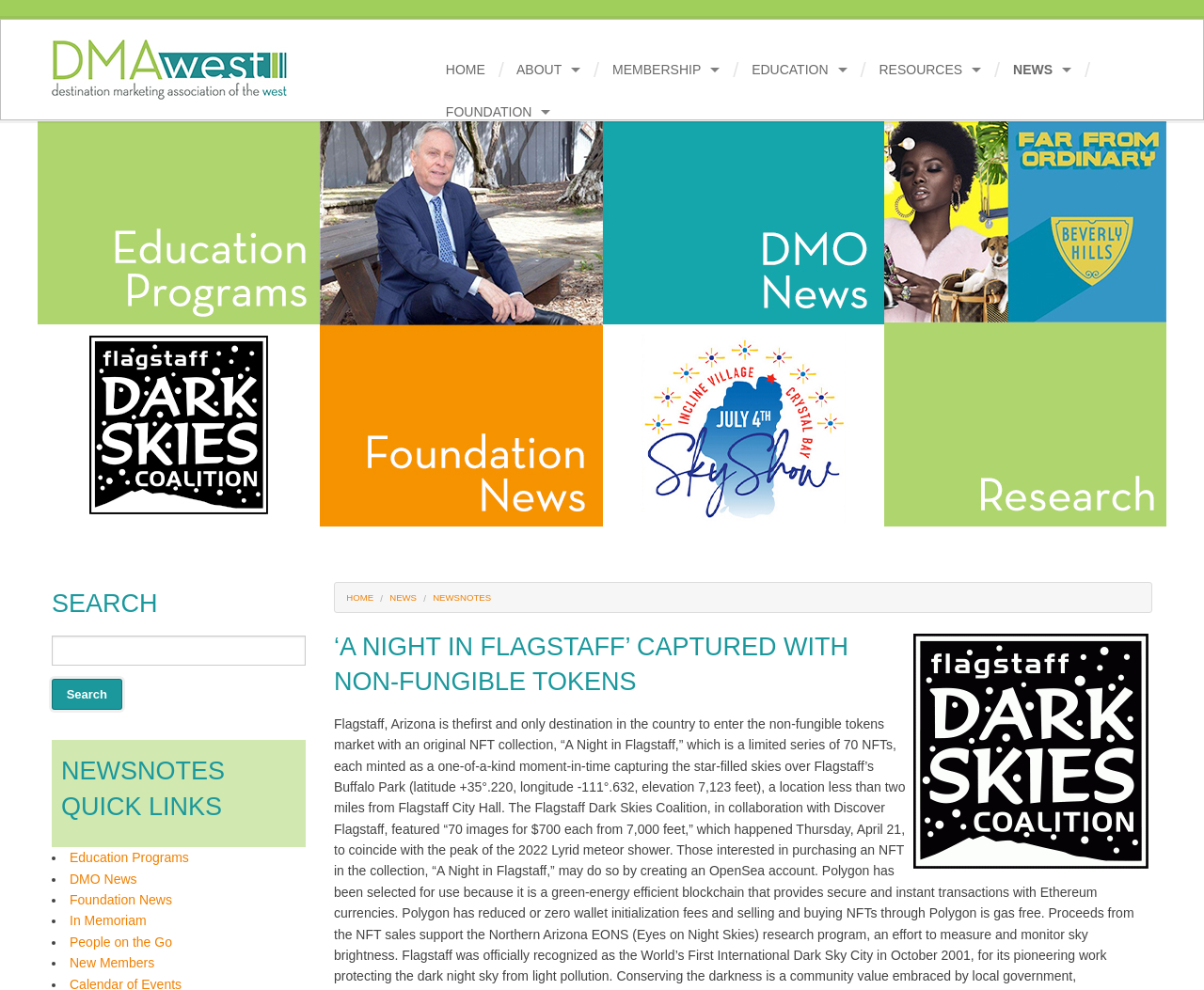How many links are there in the top navigation bar?
Could you please answer the question thoroughly and with as much detail as possible?

I counted the link elements in the top navigation bar and found 6 links: 'HOME', 'ABOUT', 'MEMBERSHIP', 'EDUCATION', 'RESOURCES', and 'NEWS'.